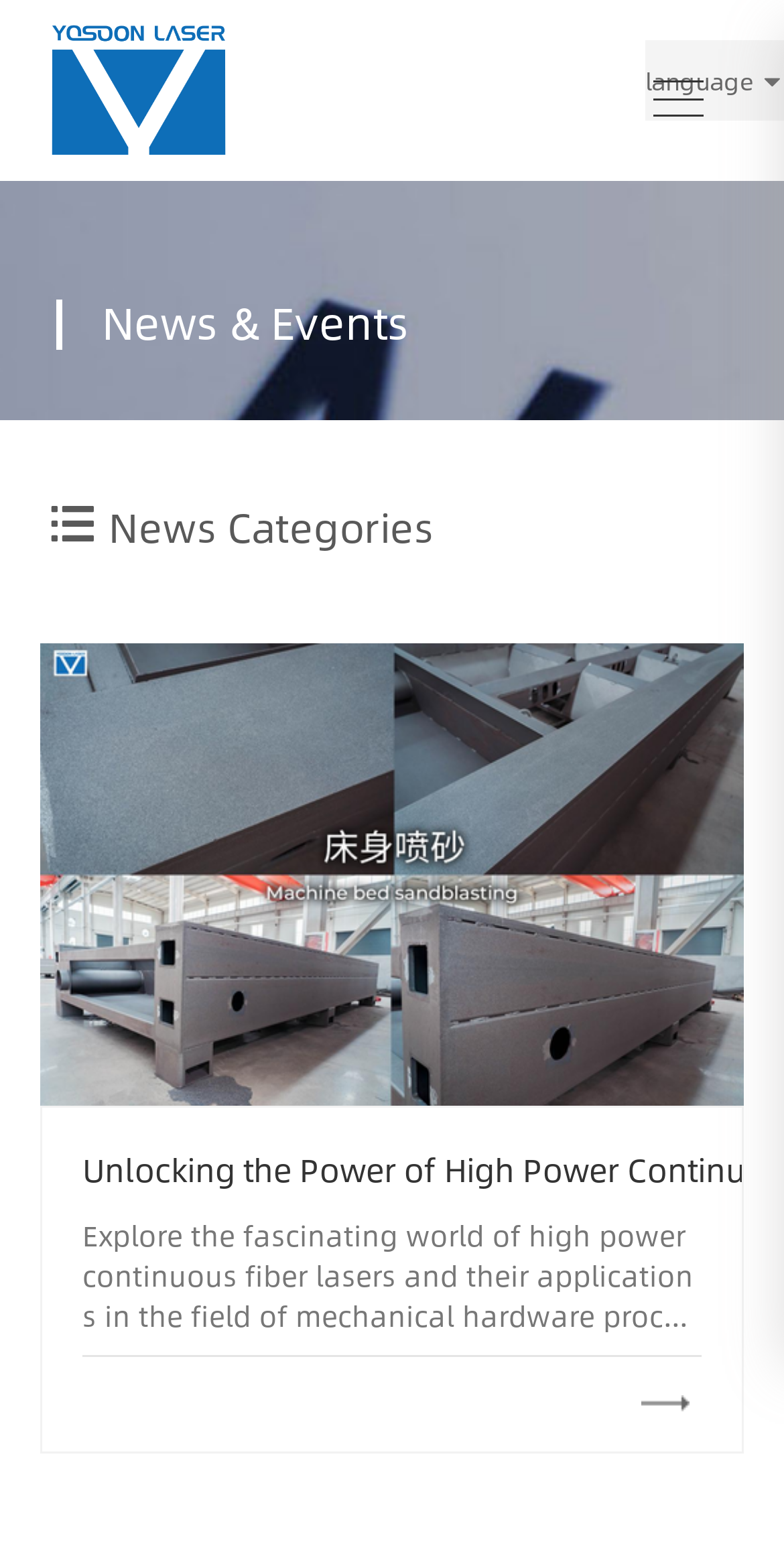Provide a thorough description of the webpage's content and layout.

The webpage is about Suzhou Youshun Laser Equipment Co., Ltd., a high-tech enterprise focused on laser technology. At the top left of the page, there is a company logo image. To the right of the logo, there is a link and a language selection option. 

Below the top section, there is a header with the text "News & Events" on the left side. On the right side of the header, there is an icon and a text "News Categories". 

The main content of the page is an article titled "Unlocking the Power of High Power Continuous Fiber Lasers in Manufacturing". The article is located in the middle of the page and has a brief summary that describes the cutting-edge technology behind high power continuous fiber lasers and their applications in mechanical hardware processing. 

At the bottom of the page, there is a link with the company name "yosoon yosoon" and two identical company logo images on the right side of the link.